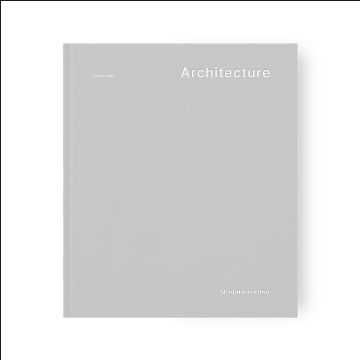Describe all elements and aspects of the image.

The image features a minimalistic book cover titled "Architecture," prominently displayed against a white background. The cover is a soft gray, emphasizing simplicity and elegance. The title "Architecture" is positioned at the top in clean, modern typography, suggesting a contemporary exploration of the subject. Below the title, the text "Minimalismo" appears, further underscoring the book's focus on minimalist design principles. This visual simplicity reflects the essence of the content within, promising a thoughtful examination of architectural styles that embrace minimalism. The book seems to resonate with both design enthusiasts and professionals seeking inspiration in minimal aesthetics.